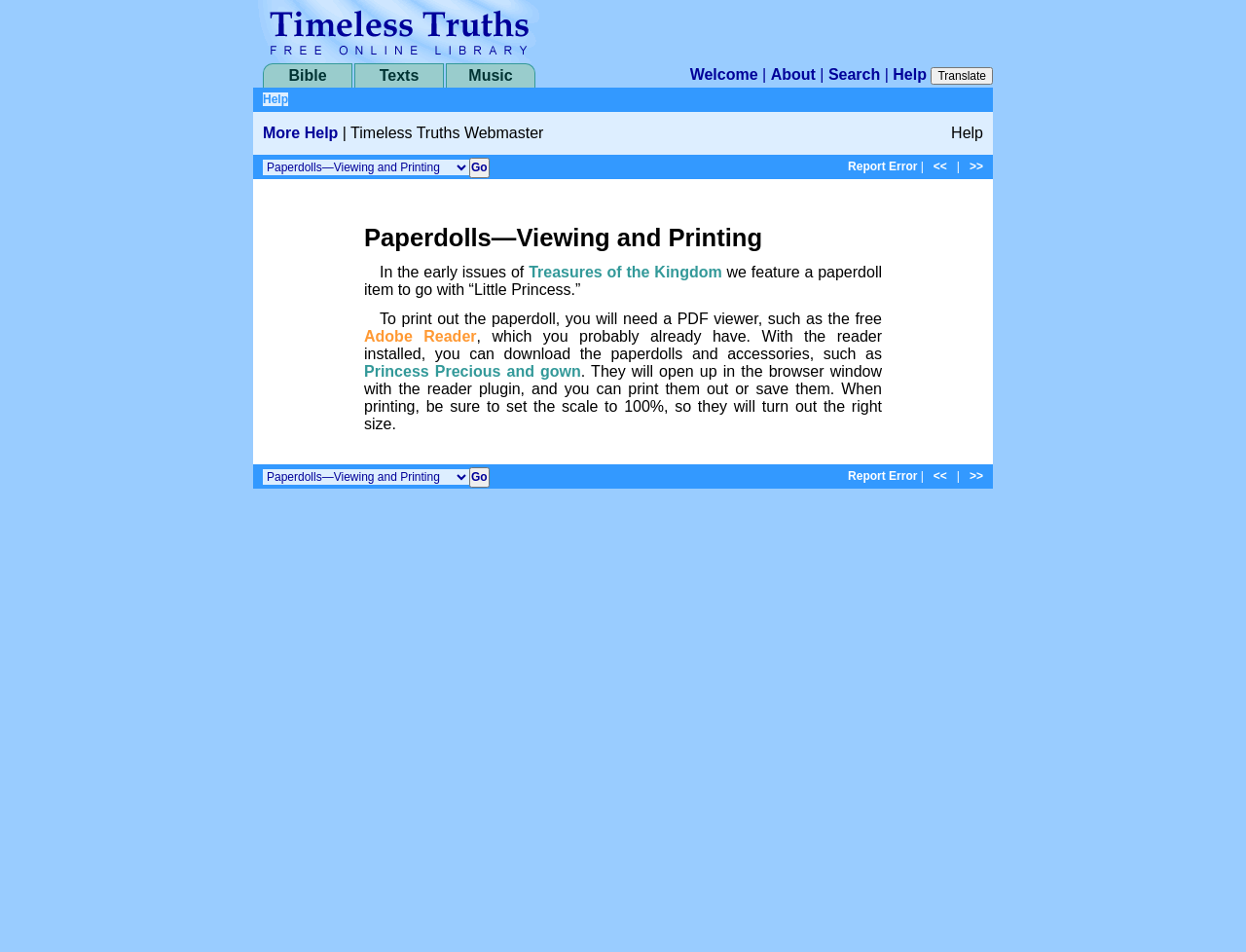Can you pinpoint the bounding box coordinates for the clickable element required for this instruction: "View the paperdolls"? The coordinates should be four float numbers between 0 and 1, i.e., [left, top, right, bottom].

[0.211, 0.163, 0.393, 0.188]